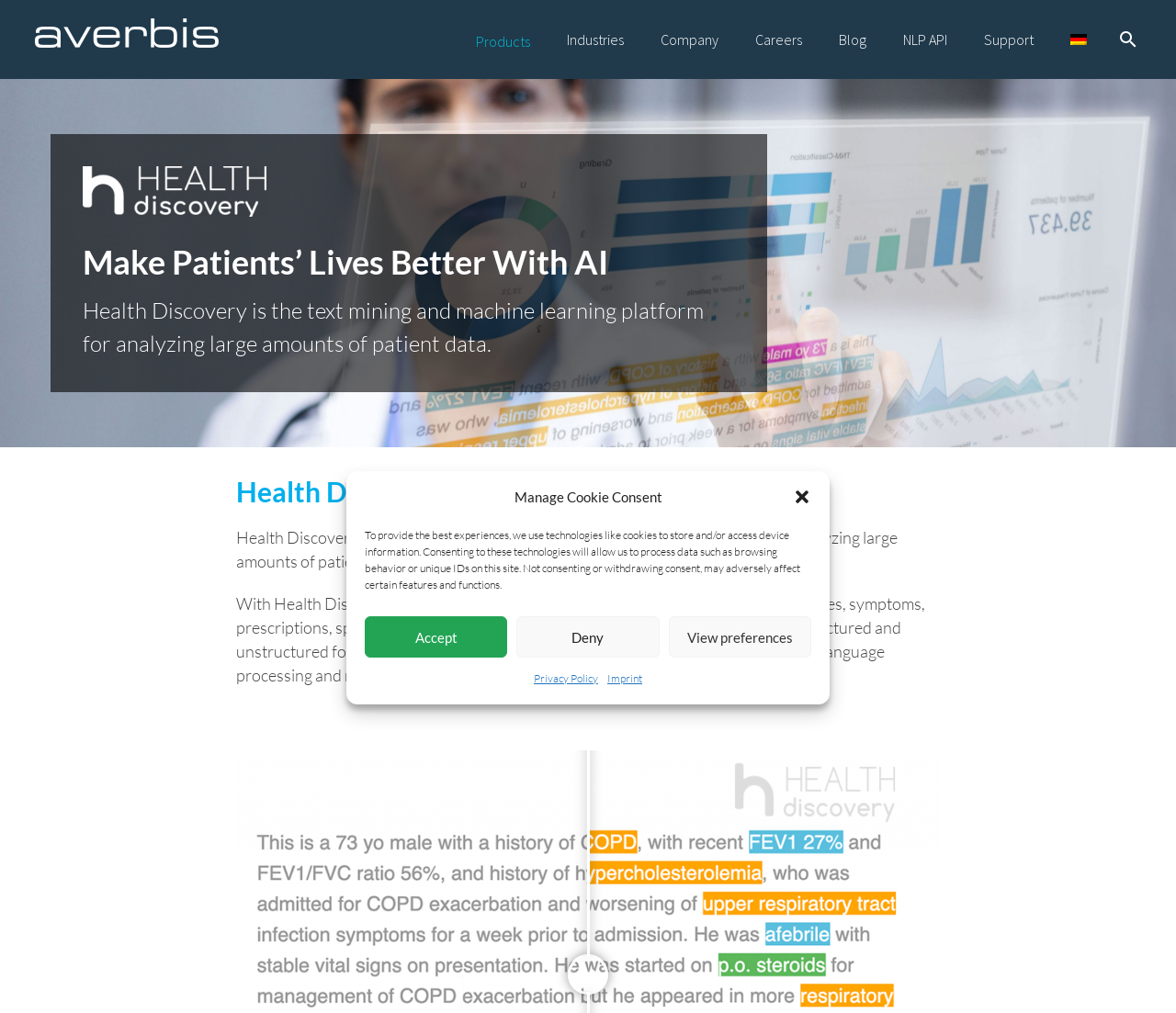Find and indicate the bounding box coordinates of the region you should select to follow the given instruction: "View the Products page".

[0.389, 0.002, 0.466, 0.076]